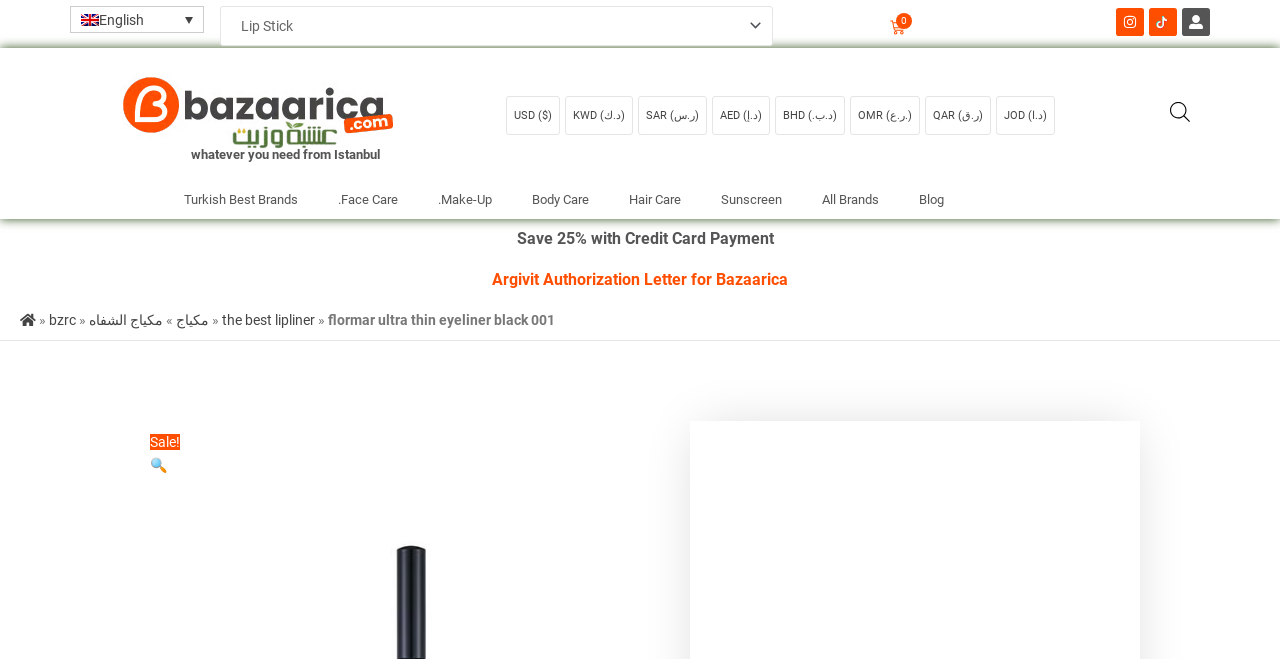Identify the bounding box coordinates of the region I need to click to complete this instruction: "Switch to Instagram".

[0.872, 0.011, 0.894, 0.054]